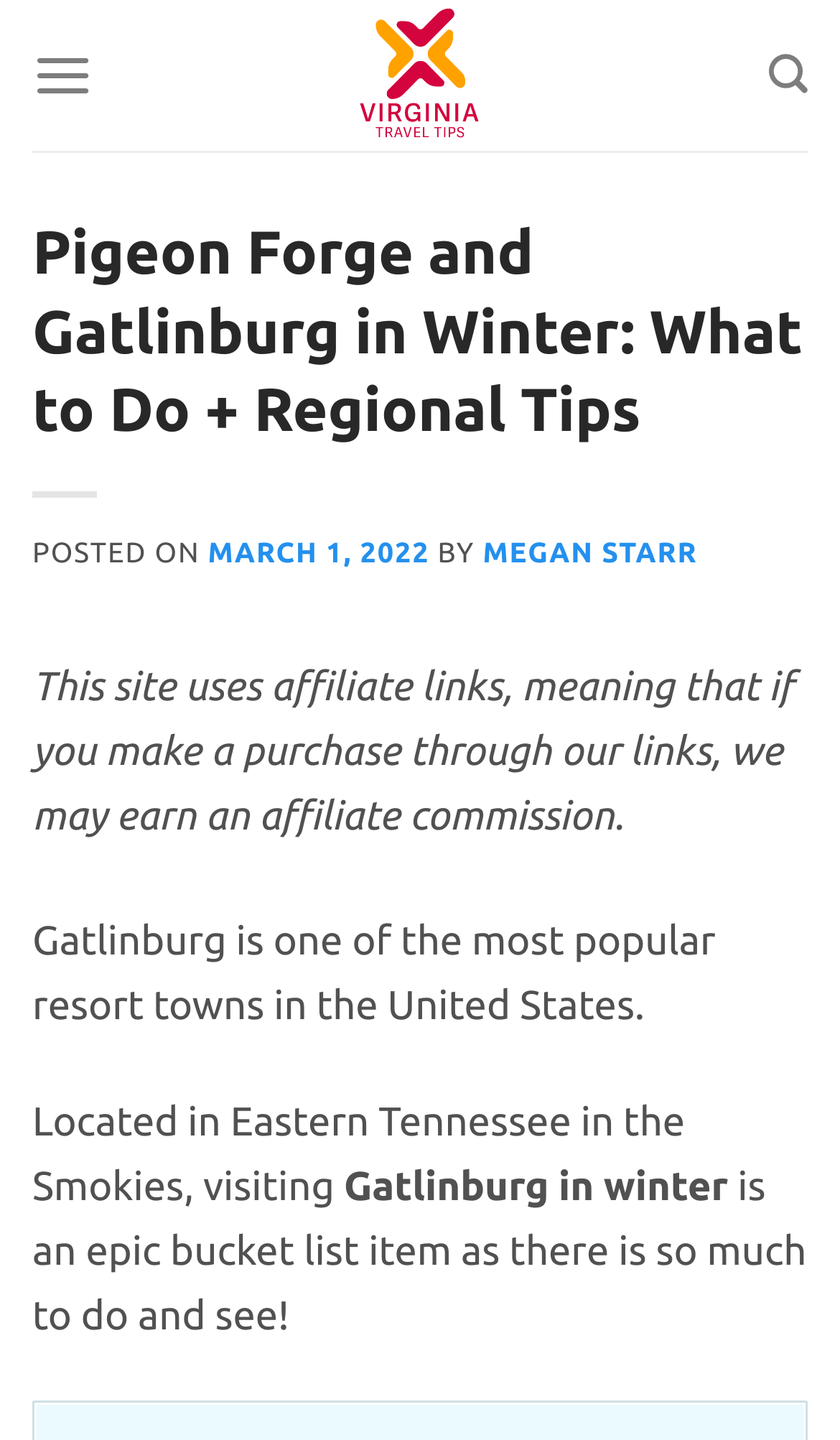Construct a comprehensive description capturing every detail on the webpage.

The webpage is a travel guide focused on Pigeon Forge and Gatlinburg in winter. At the top, there is a link to "Virginia Travel Tips" accompanied by an image, taking up about a quarter of the screen width. To the left of this, there is a "Menu" link, and to the far right, a "Search" link.

Below these top elements, there is a large header section that spans the full width of the page. This section contains a heading that reads "Pigeon Forge and Gatlinburg in Winter: What to Do + Regional Tips", followed by a "POSTED ON" label, a link to the date "MARCH 1, 2022", and an author credit "BY MEGAN STARR".

Underneath the header section, there is a disclaimer text that takes up about half of the screen width, stating that the site uses affiliate links. Below this, there are three paragraphs of text that introduce Gatlinburg as a popular resort town in Eastern Tennessee, highlighting the attractions and activities available during winter. The text is arranged in a single column, with each paragraph building on the previous one to create a cohesive narrative.